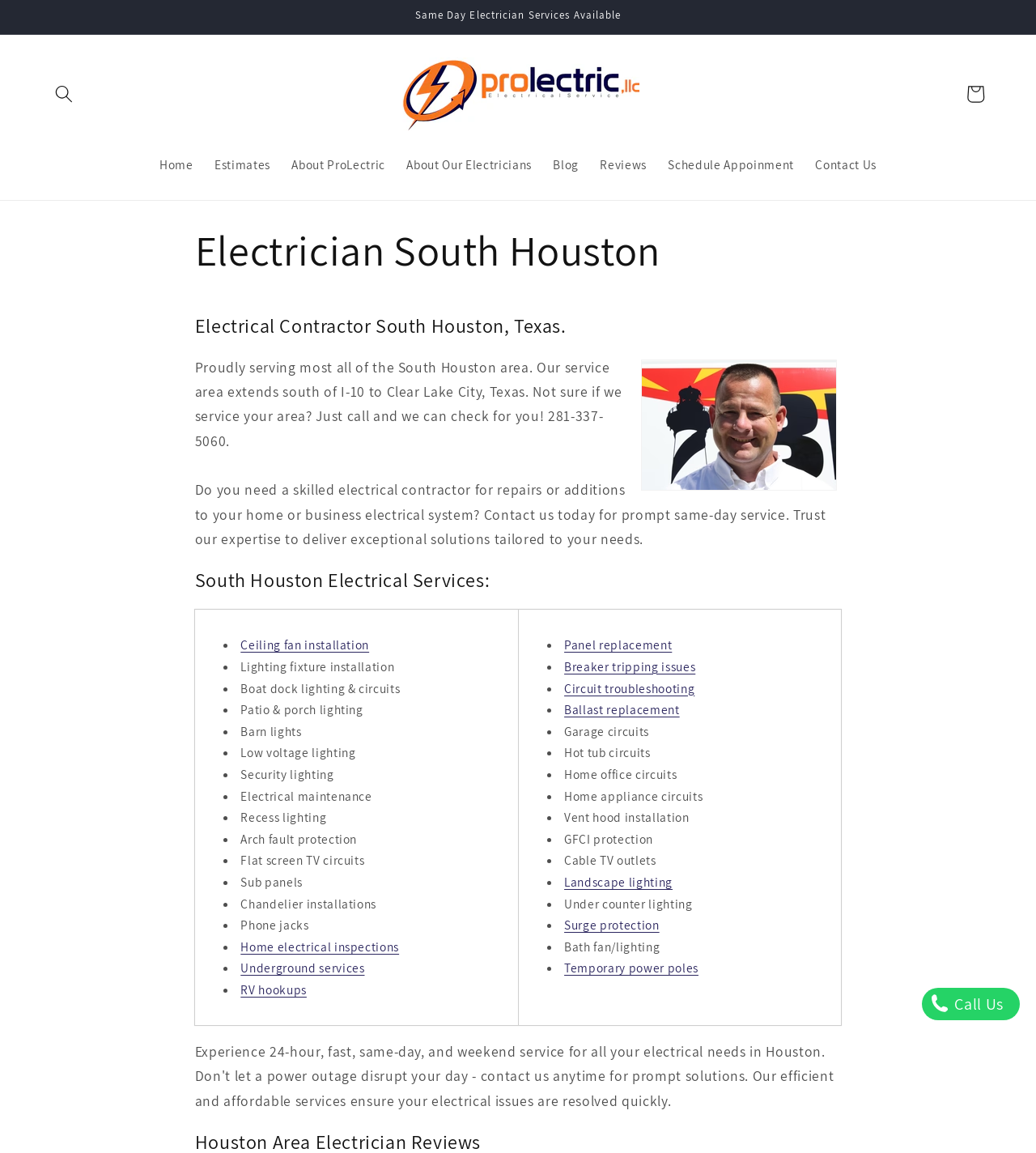Generate the text of the webpage's primary heading.

Electrician South Houston